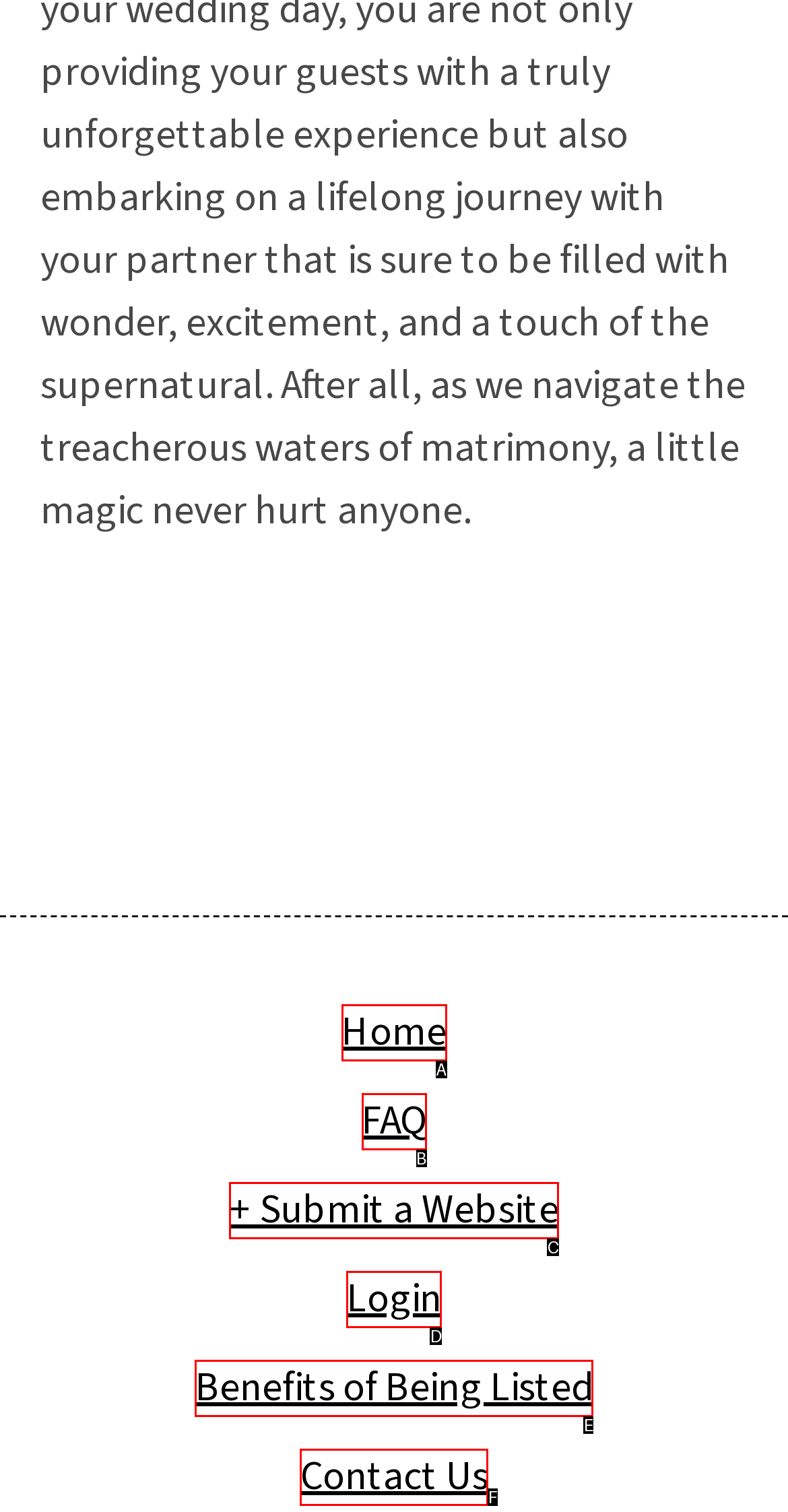Identify the HTML element that best fits the description: Contact Us. Respond with the letter of the corresponding element.

F